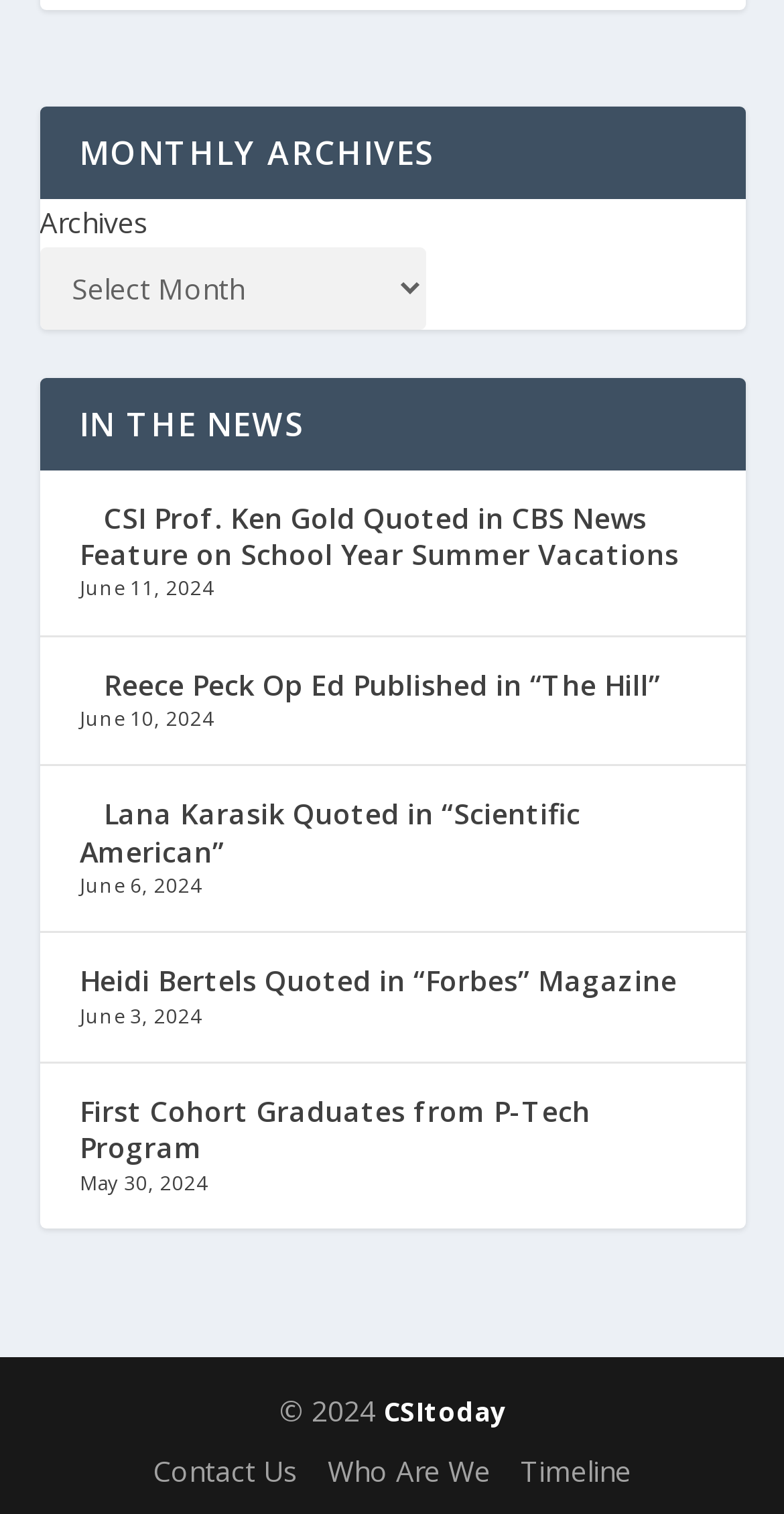Can you find the bounding box coordinates for the element that needs to be clicked to execute this instruction: "Read the news about CSI Prof. Ken Gold"? The coordinates should be given as four float numbers between 0 and 1, i.e., [left, top, right, bottom].

[0.101, 0.329, 0.865, 0.378]